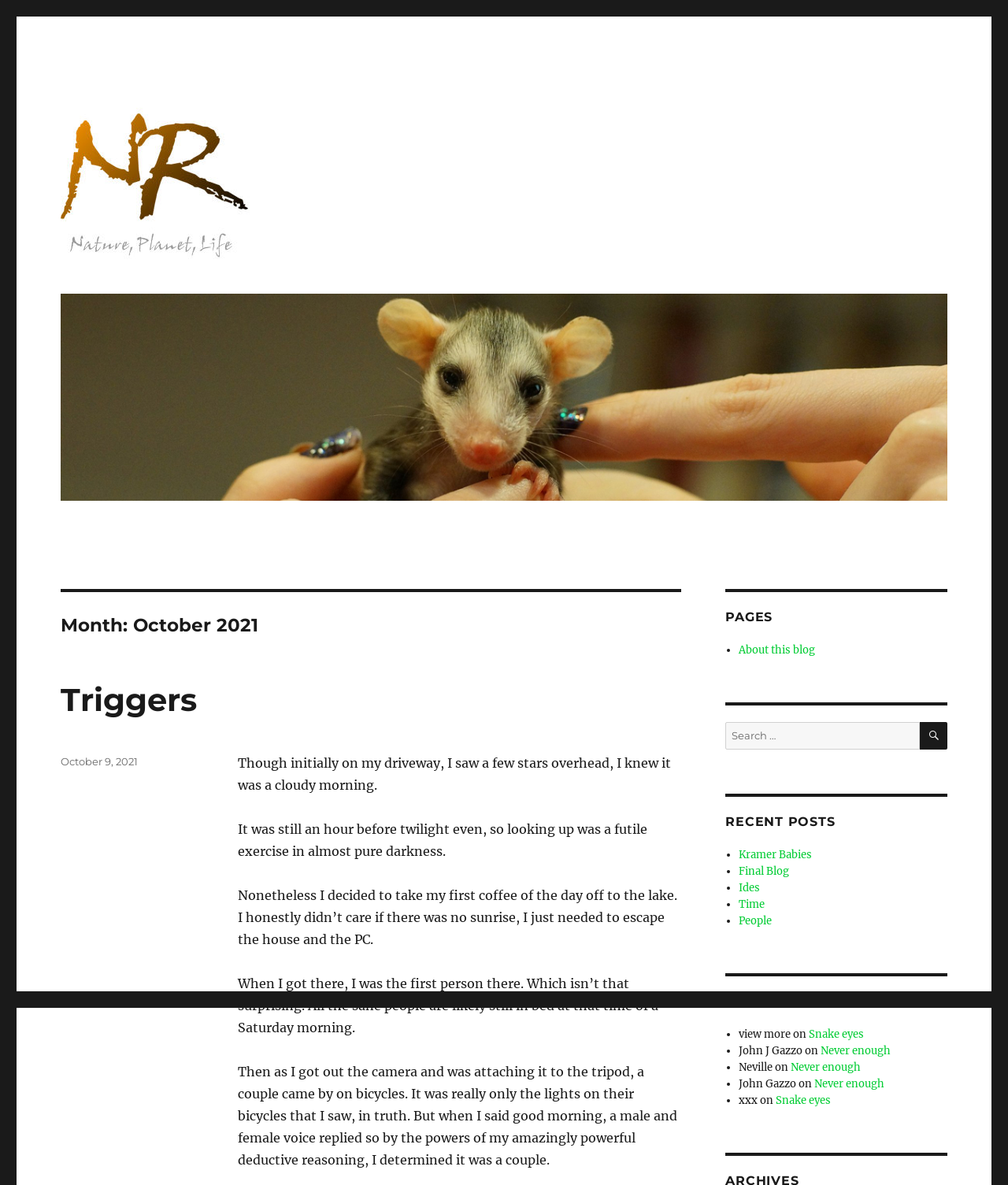Can you find and provide the main heading text of this webpage?

Month: October 2021